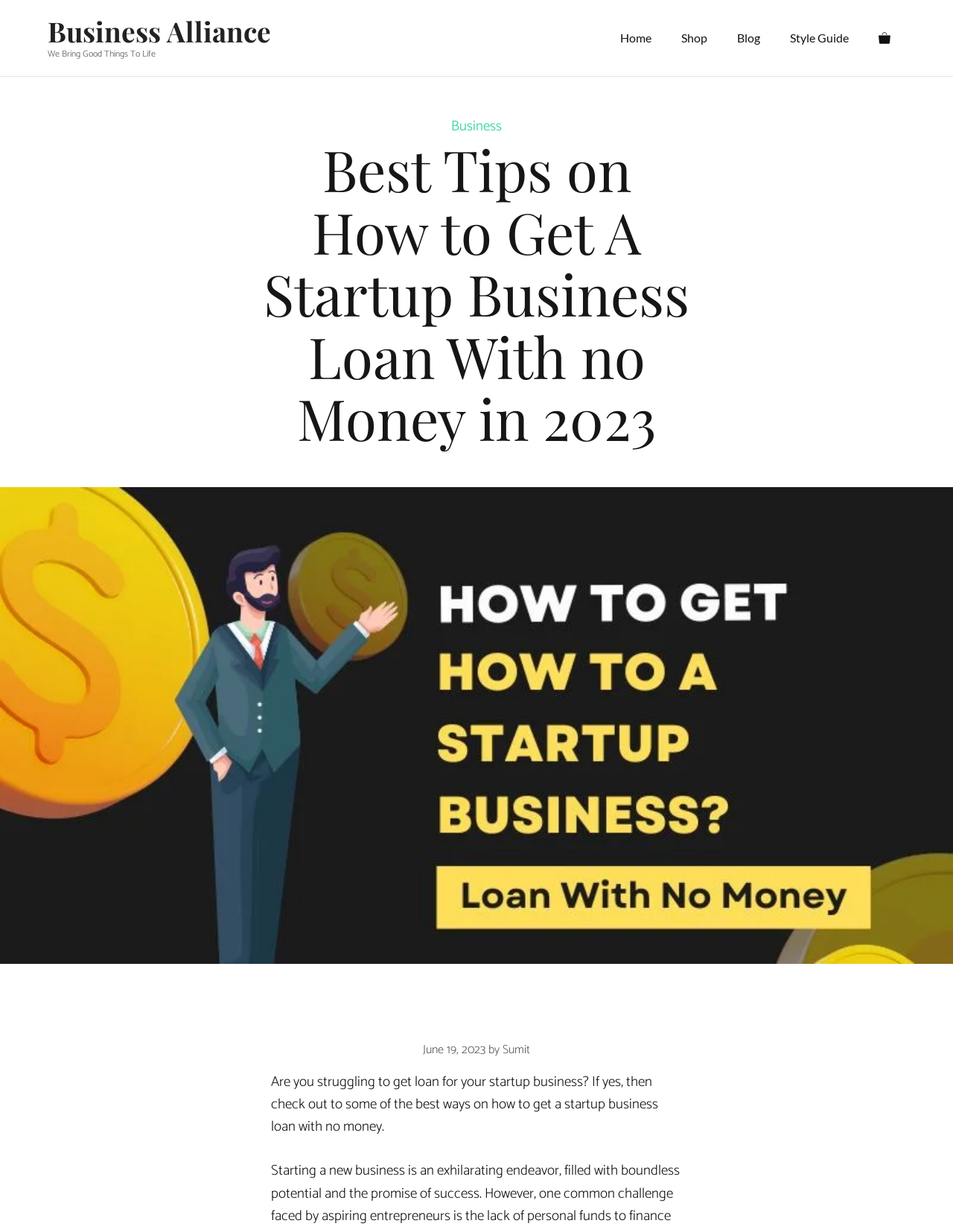Determine the bounding box for the UI element that matches this description: "title="View your shopping cart"".

[0.906, 0.013, 0.95, 0.049]